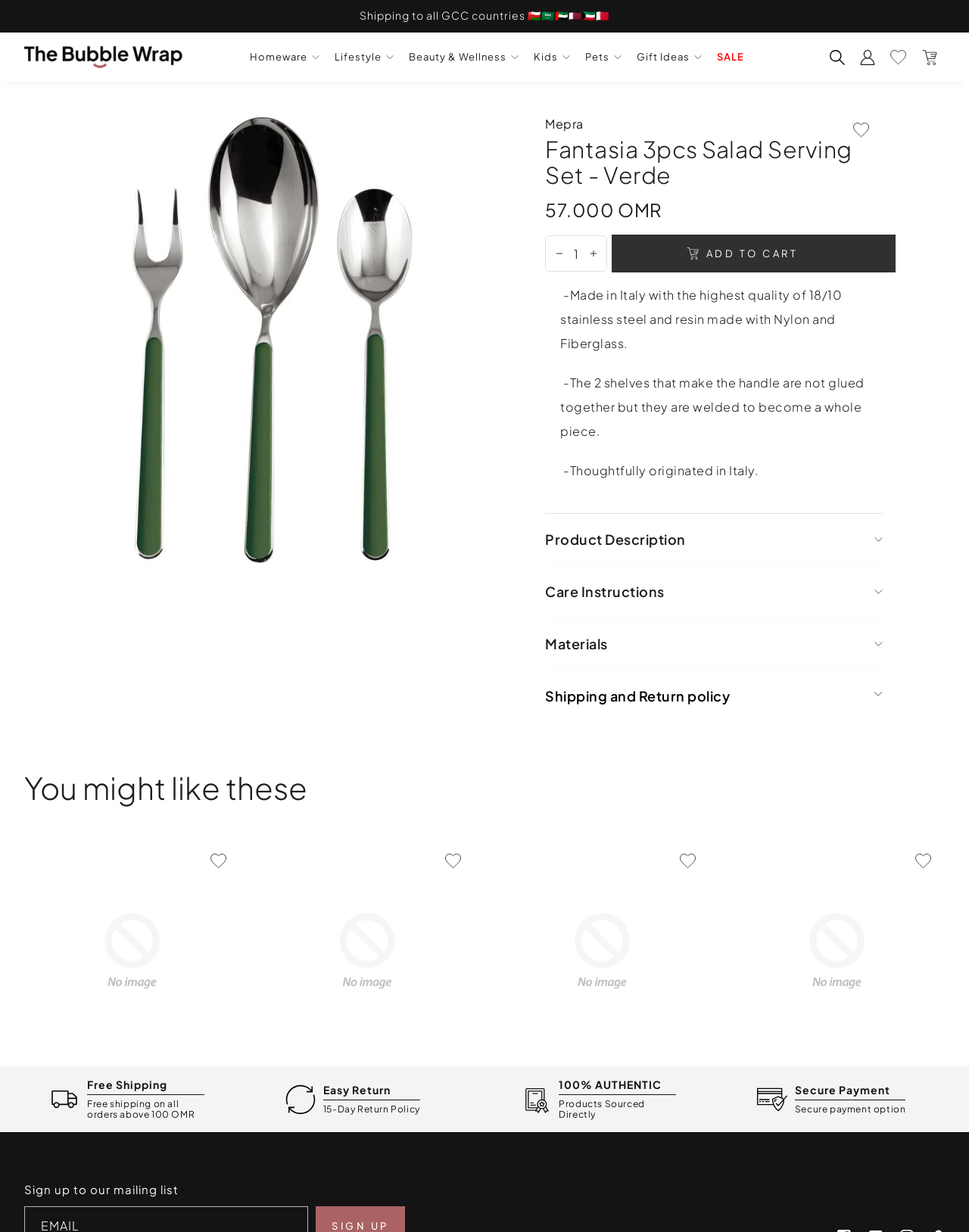Please locate the bounding box coordinates of the element that should be clicked to complete the given instruction: "View product description".

[0.562, 0.431, 0.707, 0.445]